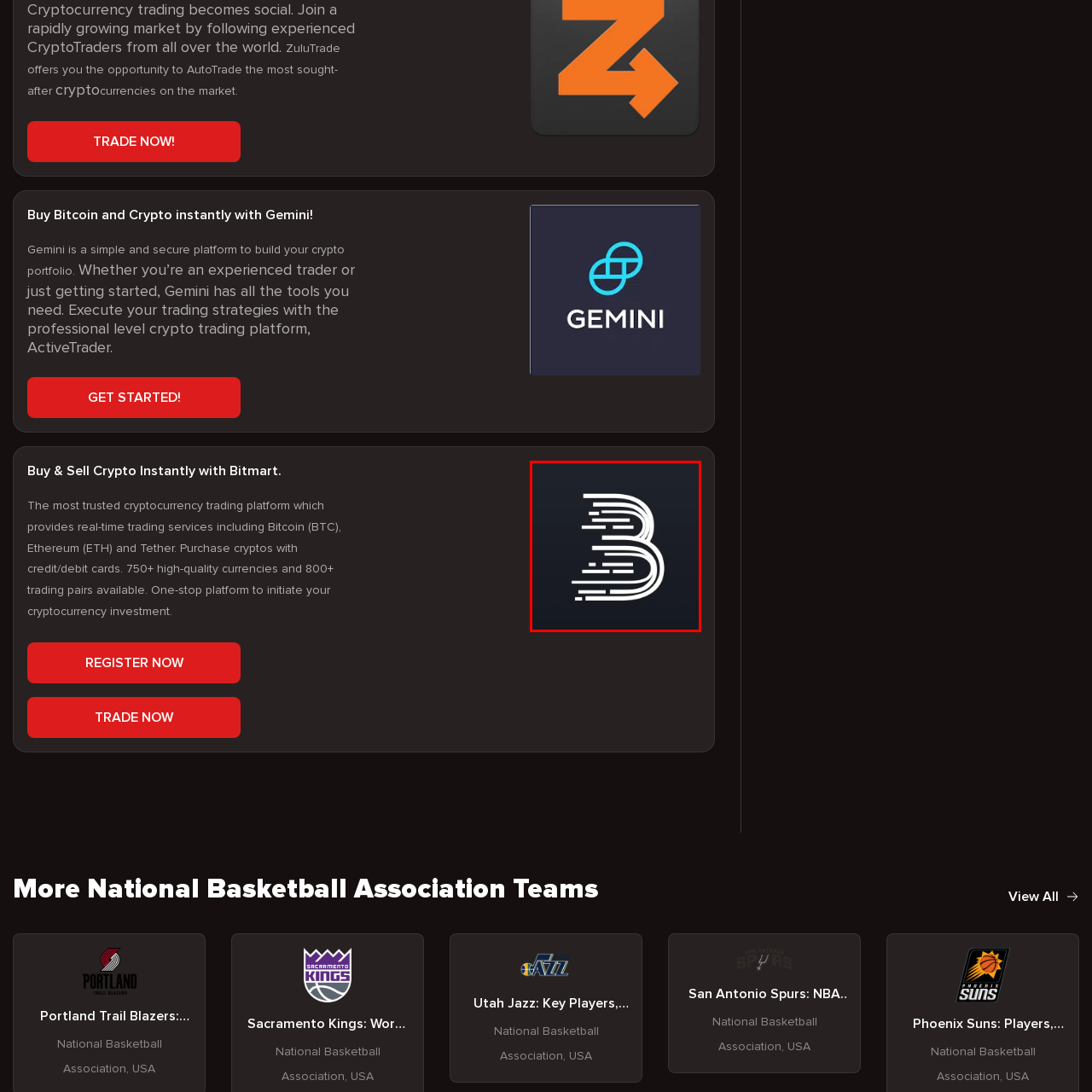Describe extensively the image that is contained within the red box.

The image features a sleek and modern logo for "Bitmart," a cryptocurrency trading platform. The logo is predominantly black and white, showcasing a stylized letter "B" that appears dynamic and fast, symbolizing swift and efficient trading in the crypto market. This design reflects the platform's emphasis on user-friendly experiences for buying and selling cryptocurrencies. Bitmart positions itself as a trusted solution, offering real-time trading services with a wide range of high-quality cryptocurrencies and trading pairs, making it suitable for both novice and experienced traders.